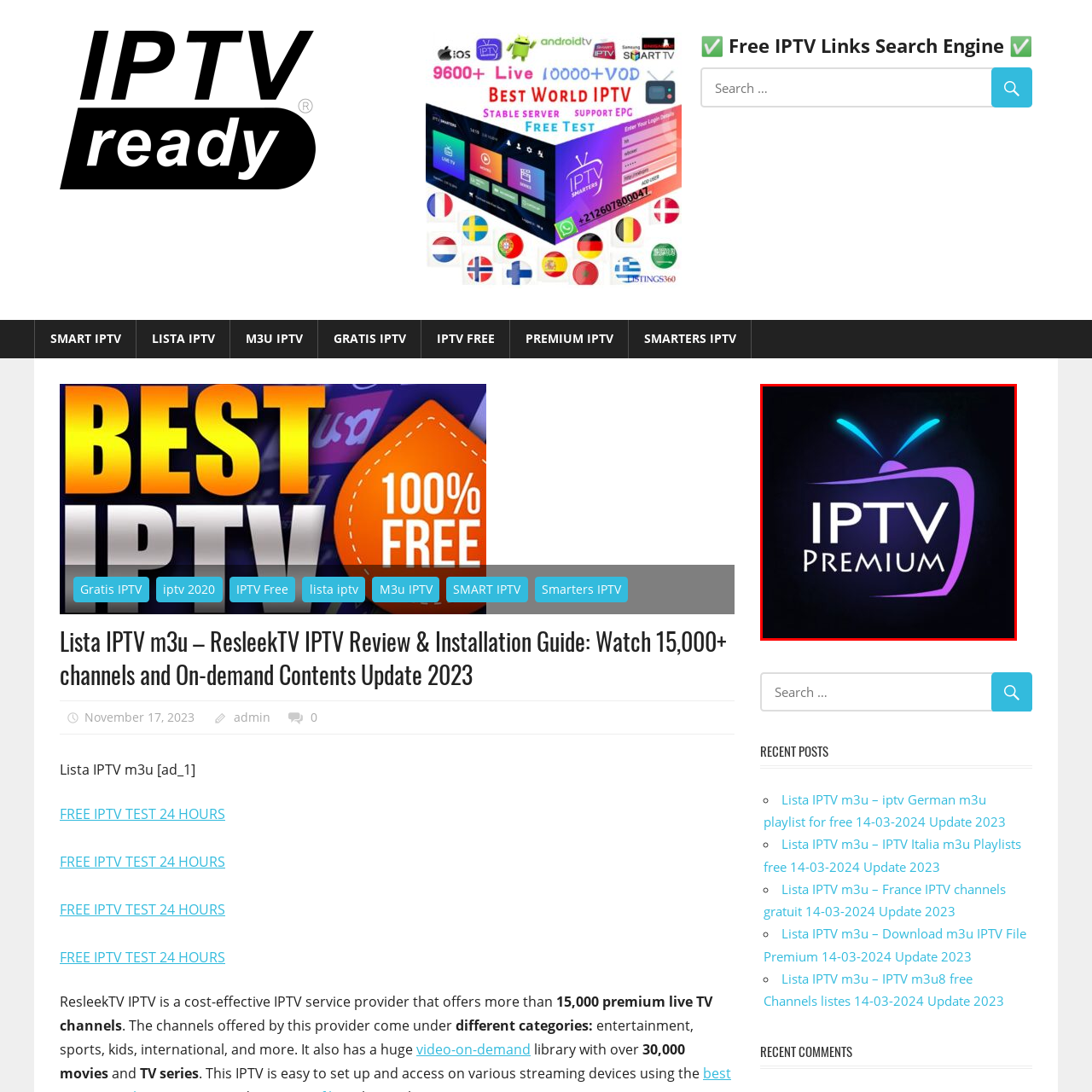What is the purpose of the IPTV service represented by the logo?
Focus on the image highlighted within the red borders and answer with a single word or short phrase derived from the image.

To offer channels and content